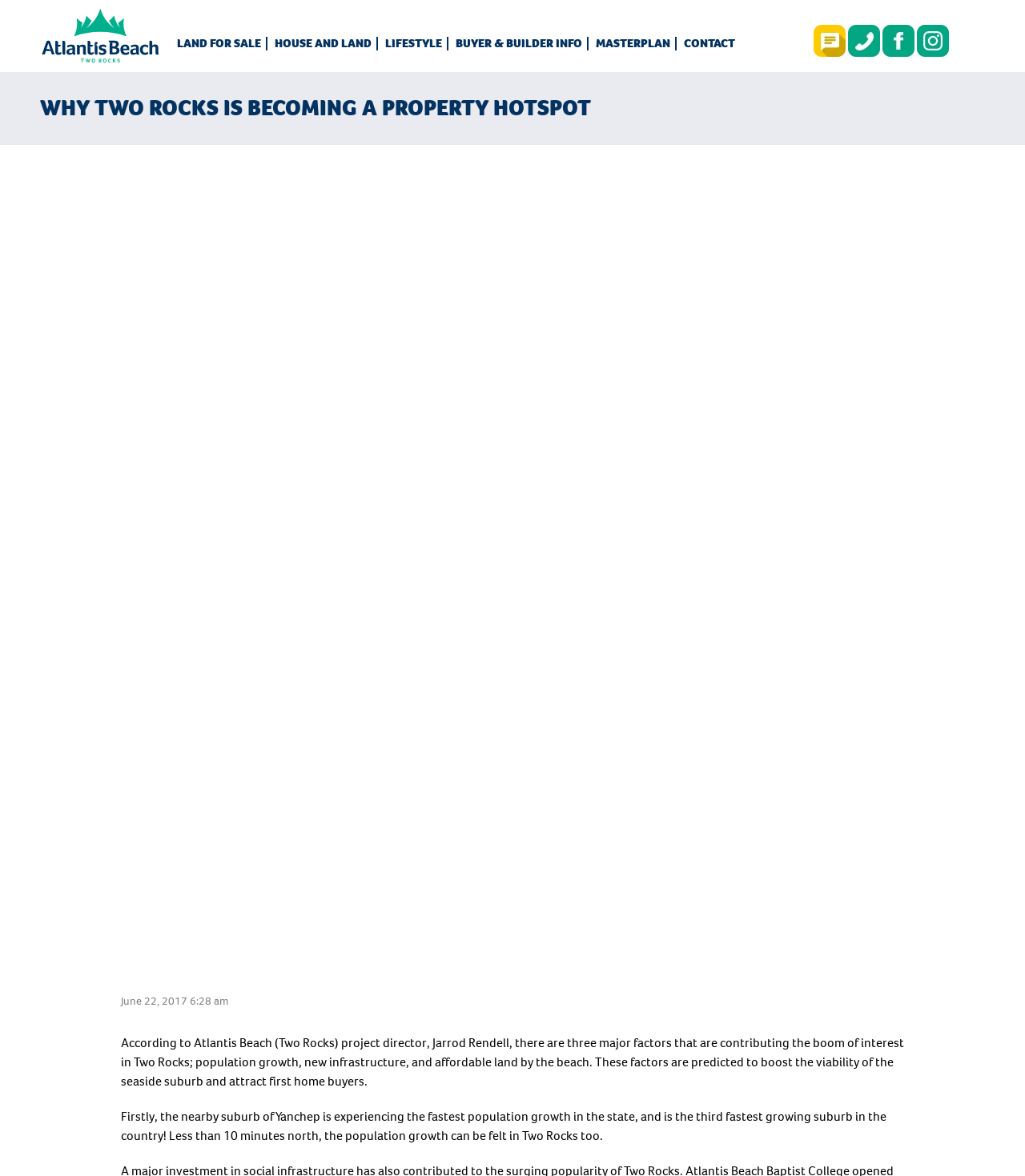Could you specify the bounding box coordinates for the clickable section to complete the following instruction: "Read more about WHY TWO ROCKS IS BECOMING A PROPERTY HOTSPOT"?

[0.027, 0.062, 0.973, 0.123]